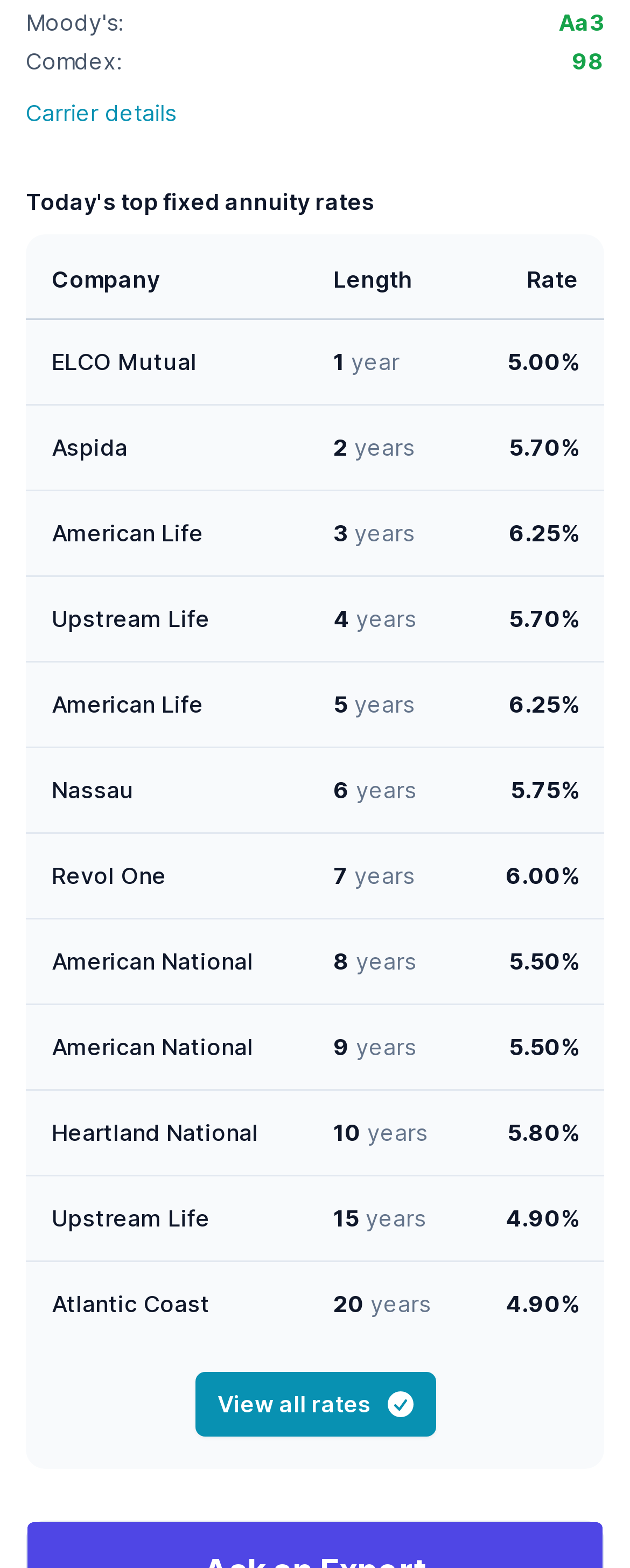Find the bounding box coordinates for the element described here: "October 2012".

None